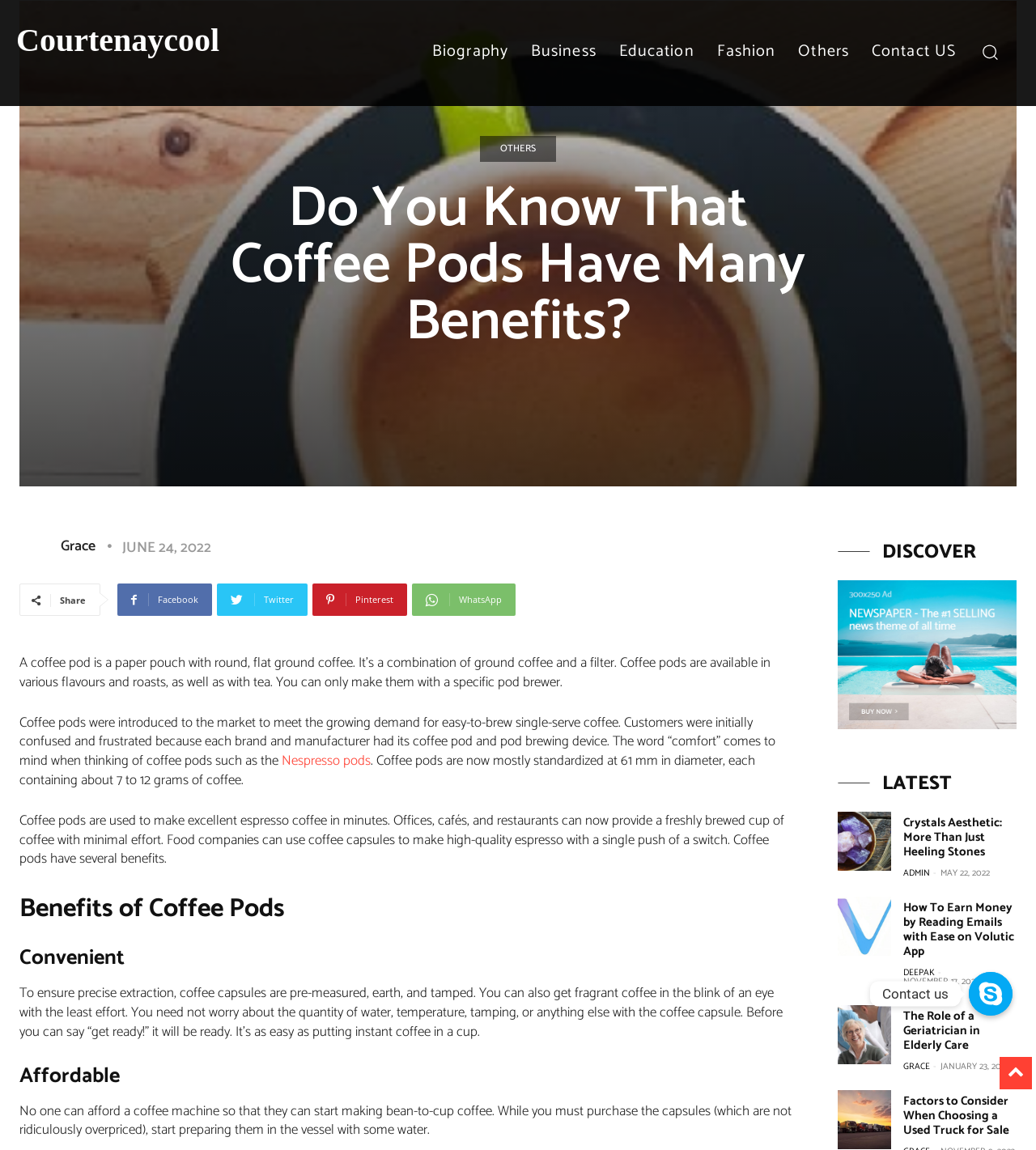Extract the main title from the webpage.

Do You Know That Coffee Pods Have Many Benefits?